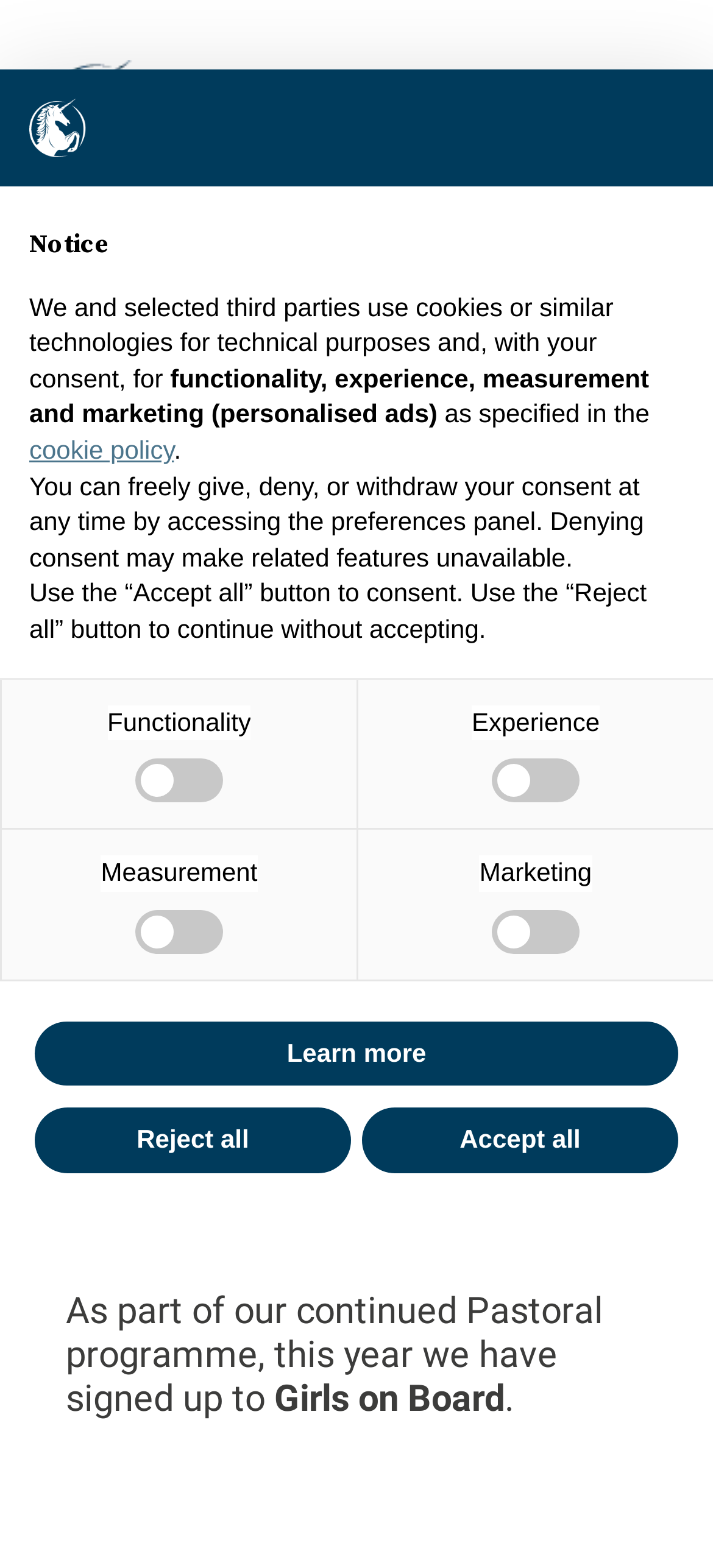Examine the screenshot and answer the question in as much detail as possible: What is the name of the school?

I found the answer by looking at the link element with the text 'Sancton Wood School' and the image element with the same description, which suggests that it is the name of the school.